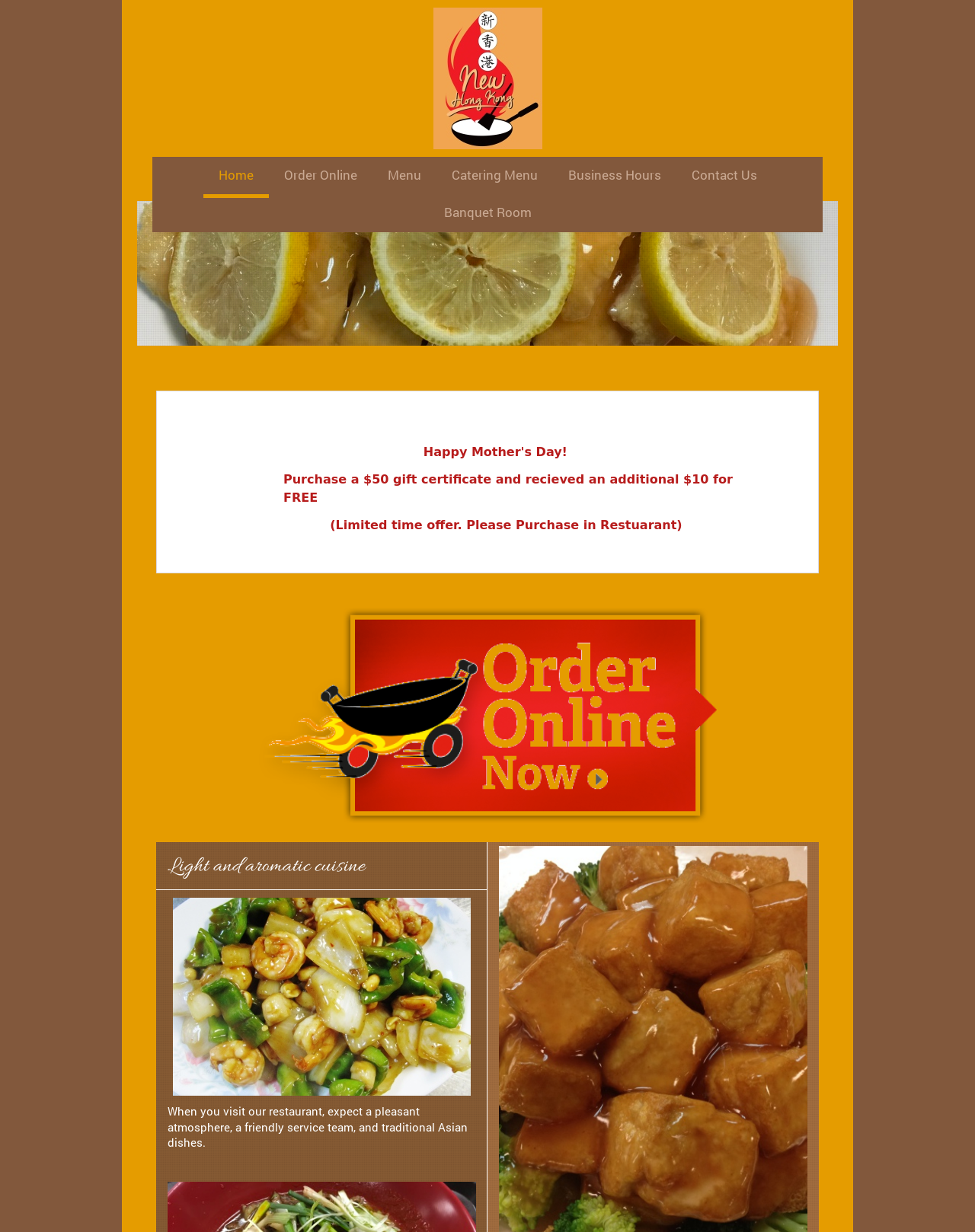What is the first menu item?
Utilize the image to construct a detailed and well-explained answer.

I looked at the top navigation bar and found the first link, which is 'Home'.